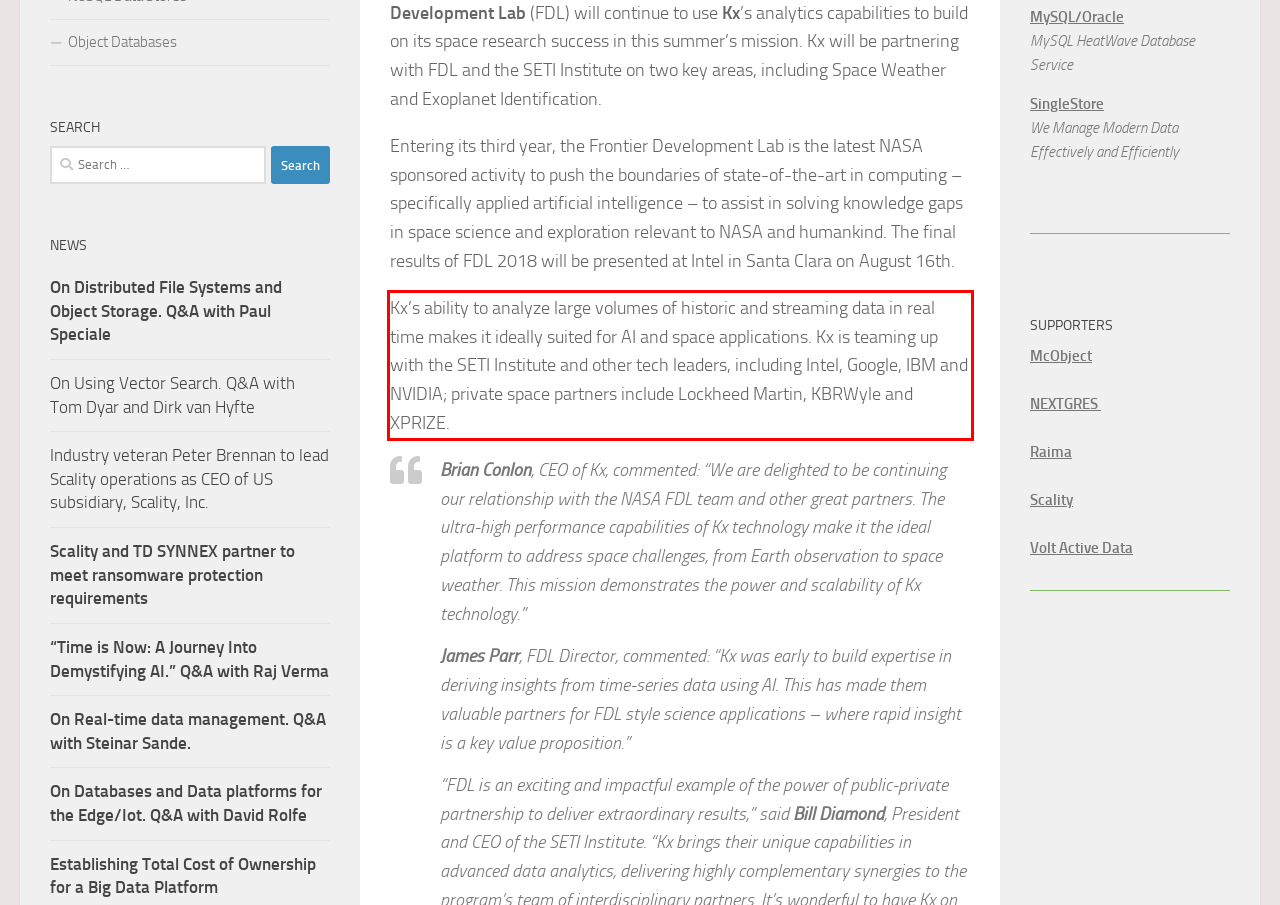Look at the provided screenshot of the webpage and perform OCR on the text within the red bounding box.

Kx’s ability to analyze large volumes of historic and streaming data in real time makes it ideally suited for AI and space applications. Kx is teaming up with the SETI Institute and other tech leaders, including Intel, Google, IBM and NVIDIA; private space partners include Lockheed Martin, KBRWyle and XPRIZE.